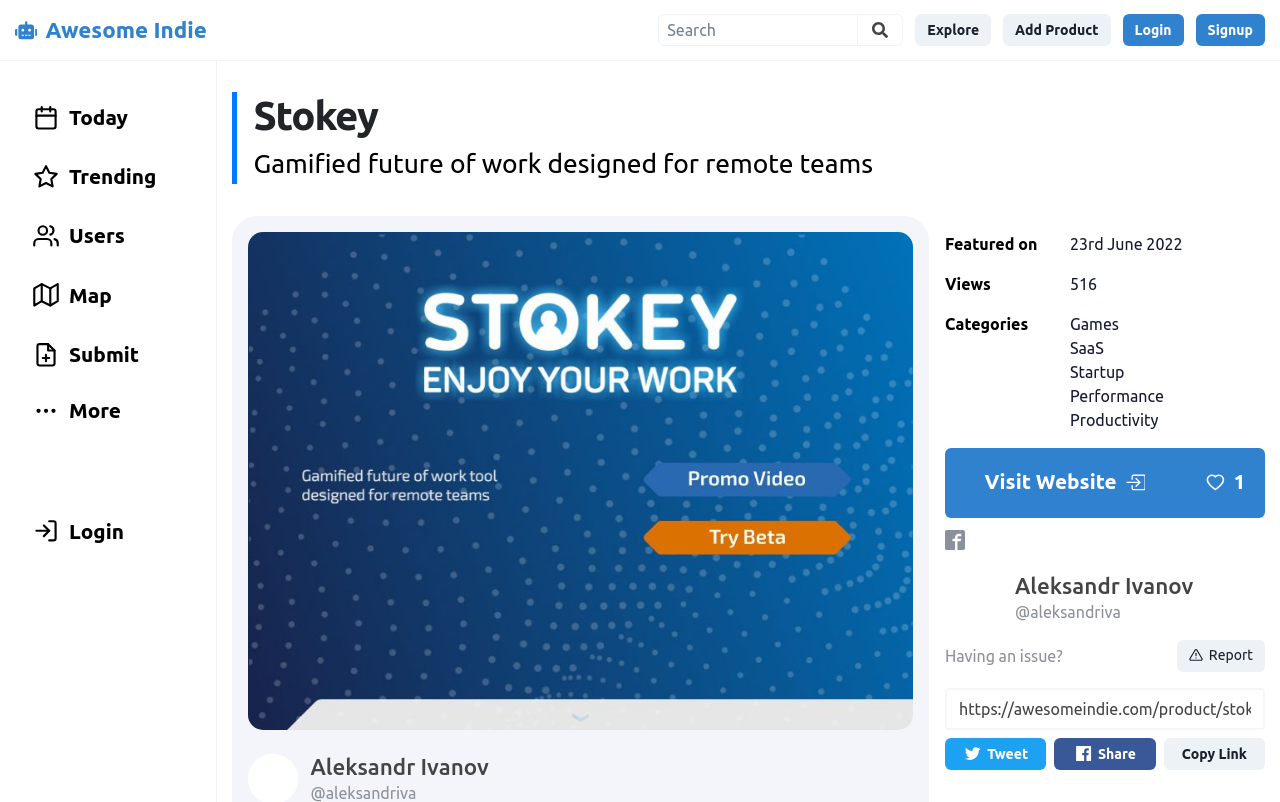Please determine the bounding box coordinates of the area that needs to be clicked to complete this task: 'Login to the platform'. The coordinates must be four float numbers between 0 and 1, formatted as [left, top, right, bottom].

[0.877, 0.017, 0.925, 0.057]